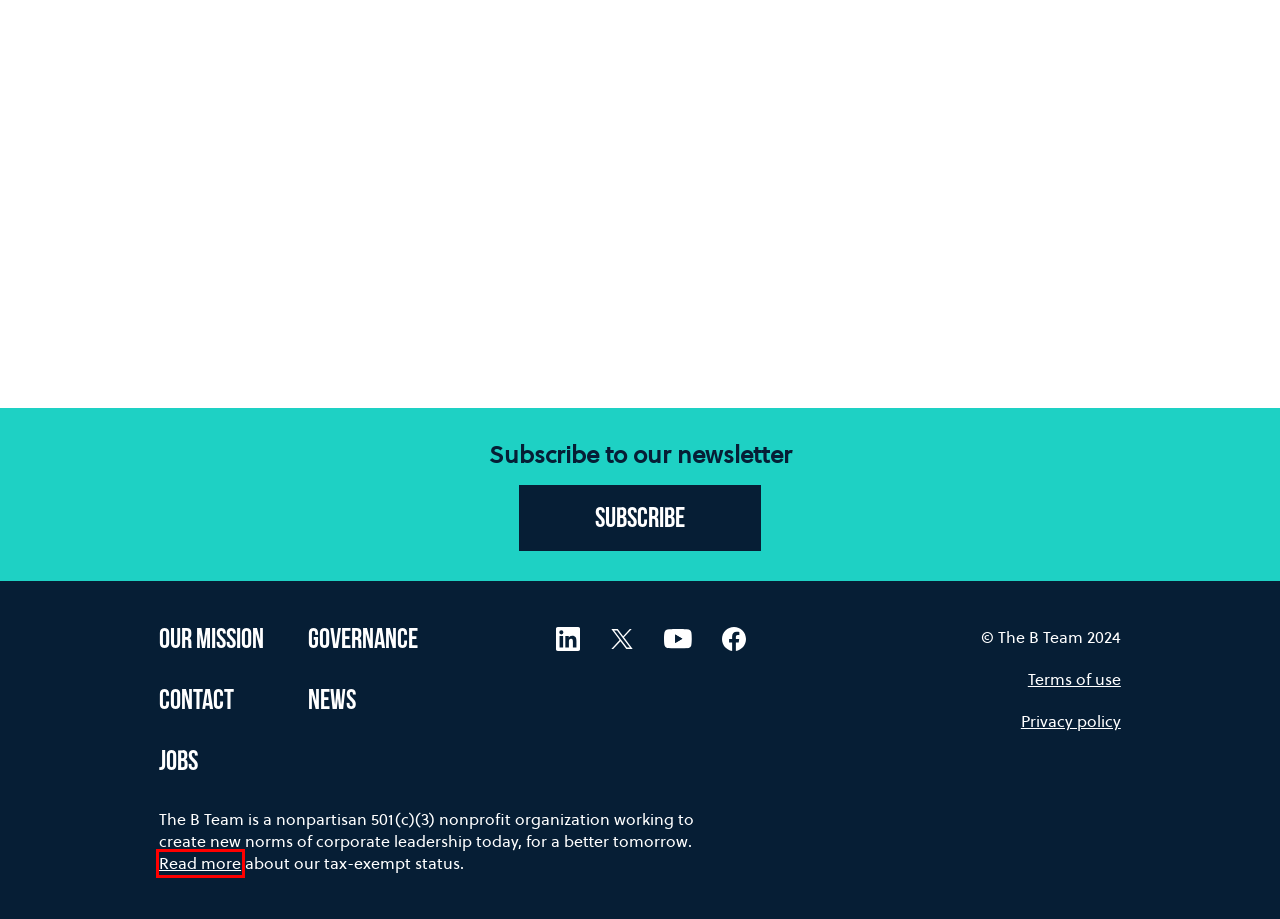With the provided screenshot showing a webpage and a red bounding box, determine which webpage description best fits the new page that appears after clicking the element inside the red box. Here are the options:
A. The B Team | 501(c)(3) Disclaimer
B. The B Team | Jobs
C. The B Team | Our Mission
D. The B Team | Privacy policy
E. The B Team | 100% Human at Work Network
F. The B Team | Get in touch
G. The B Team | Governance
H. The B Team | Terms & Conditions

A